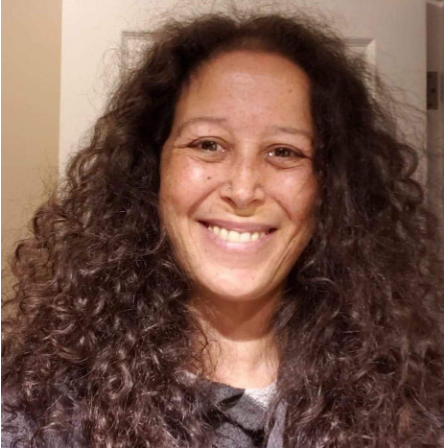Refer to the image and offer a detailed explanation in response to the question: Where did Jonquil Garrick-Reynolds grow up?

The caption states that Jonquil Garrick-Reynolds grew up in Ottawa, where she initially struggled to find a connection to her cultural identity as a Dominican-Canadian.